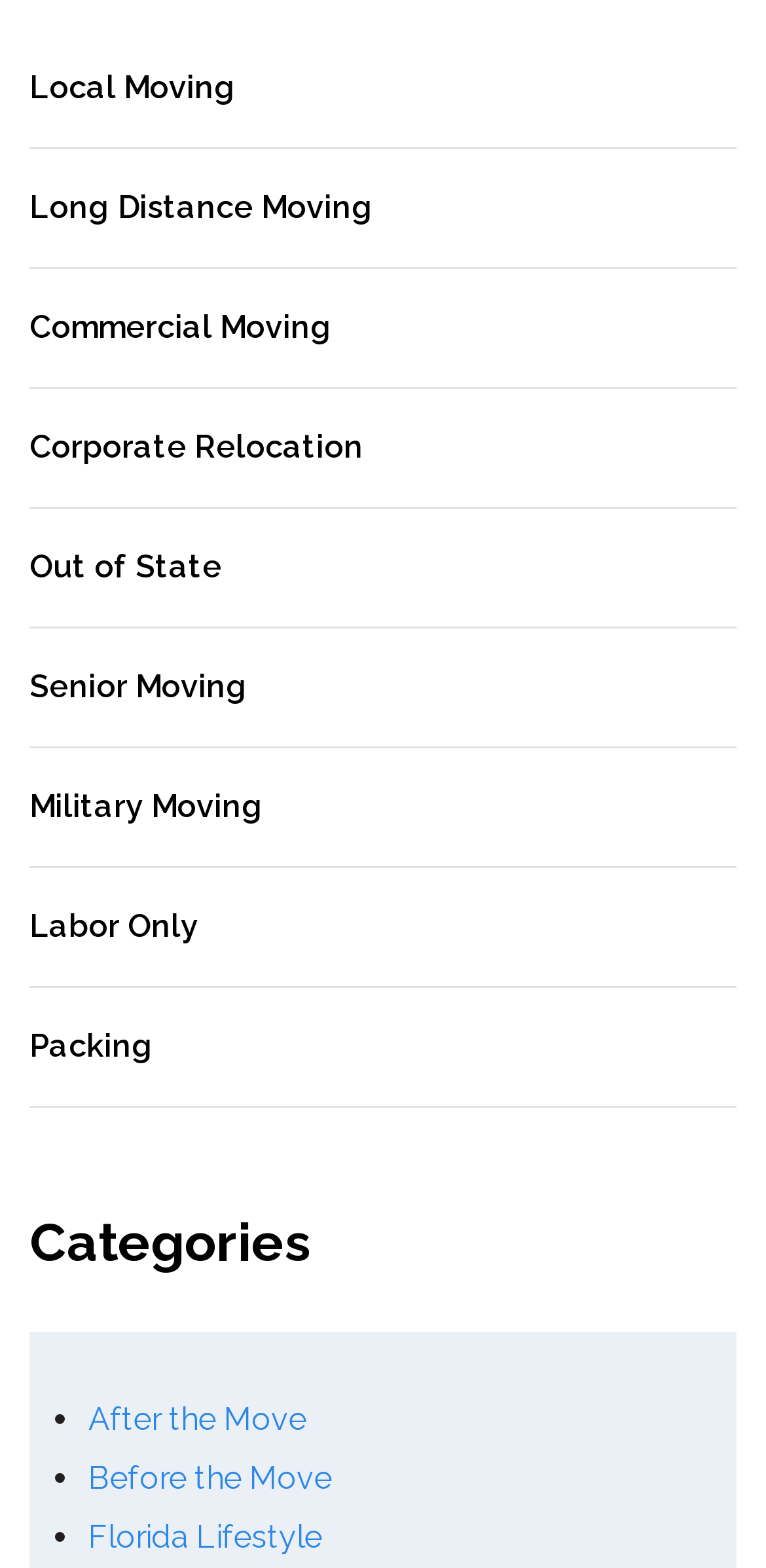With reference to the screenshot, provide a detailed response to the question below:
What is the purpose of the 'Categories' section?

The 'Categories' section is a heading that groups together various links related to moving services, suggesting that its purpose is to categorize and organize the different types of moving services offered by the website.